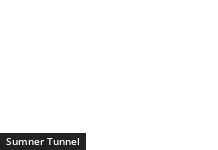Use a single word or phrase to answer this question: 
What is the purpose of the design?

to draw attention